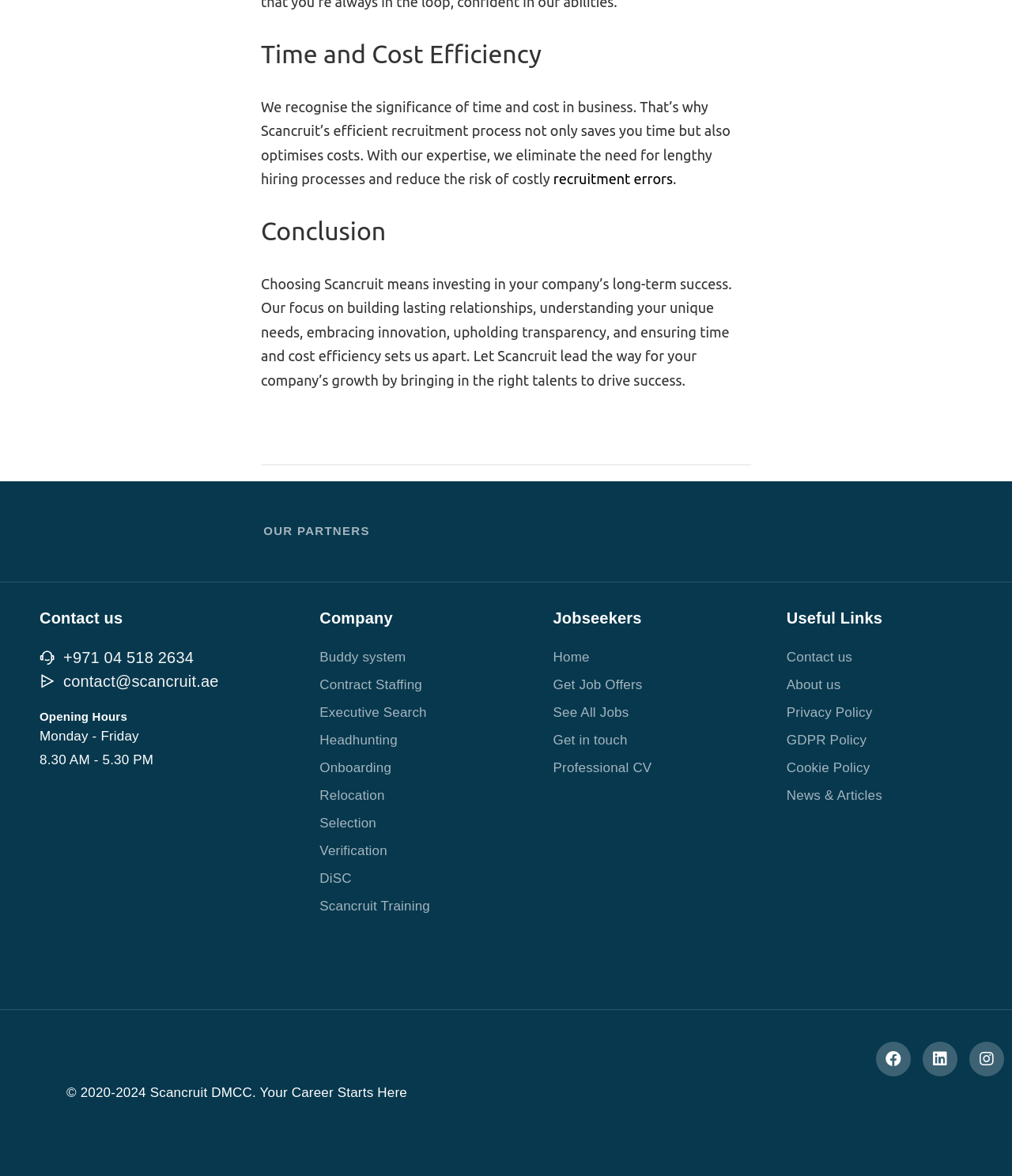Look at the image and give a detailed response to the following question: What is the focus of Scancruit?

The webpage highlights the significance of time and cost in business, and Scancruit's efficient recruitment process saves time and optimises costs, eliminating the need for lengthy hiring processes and reducing the risk of costly recruitment errors.